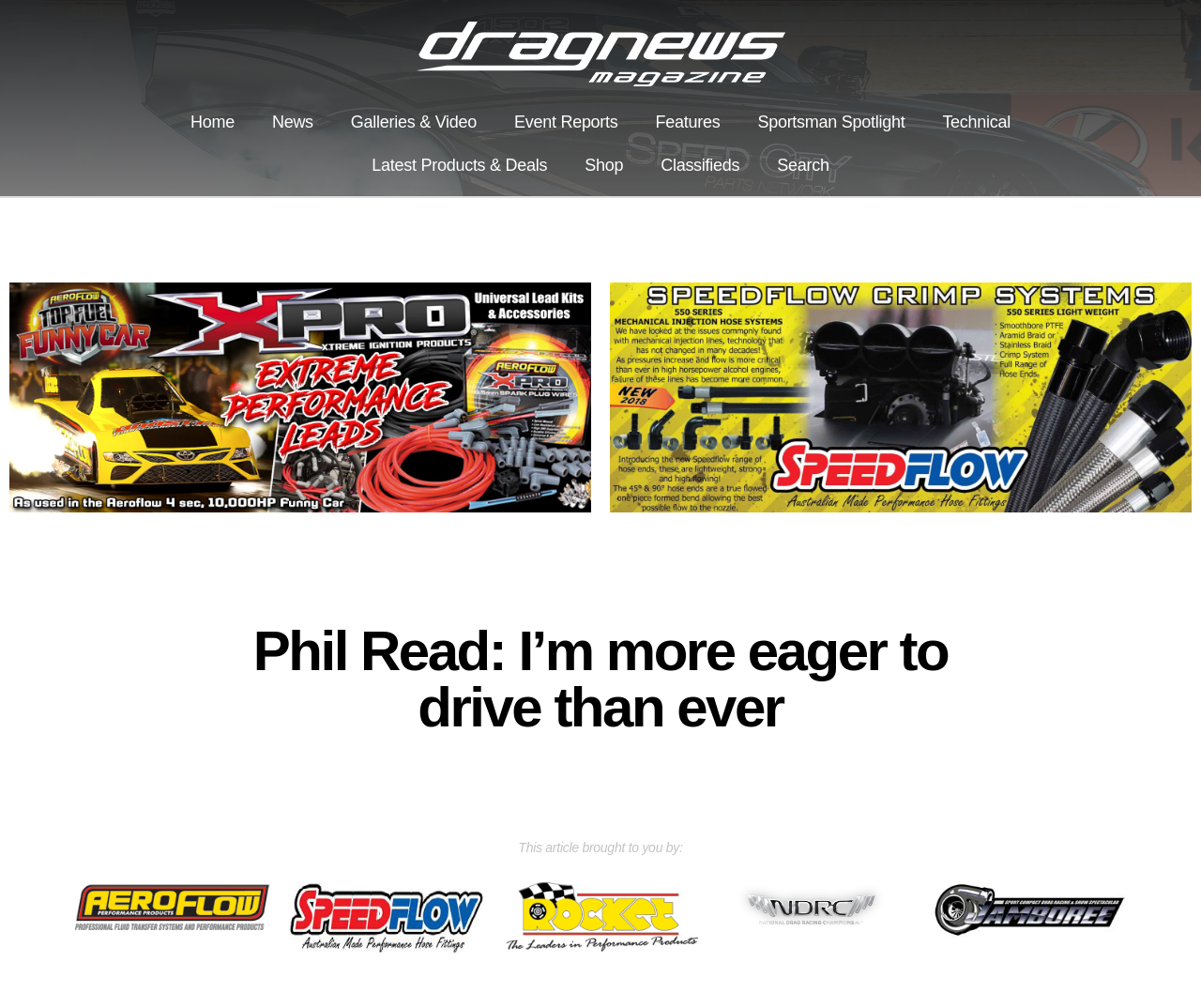Please provide a short answer using a single word or phrase for the question:
What is the purpose of the link 'Shop'?

To access the online store